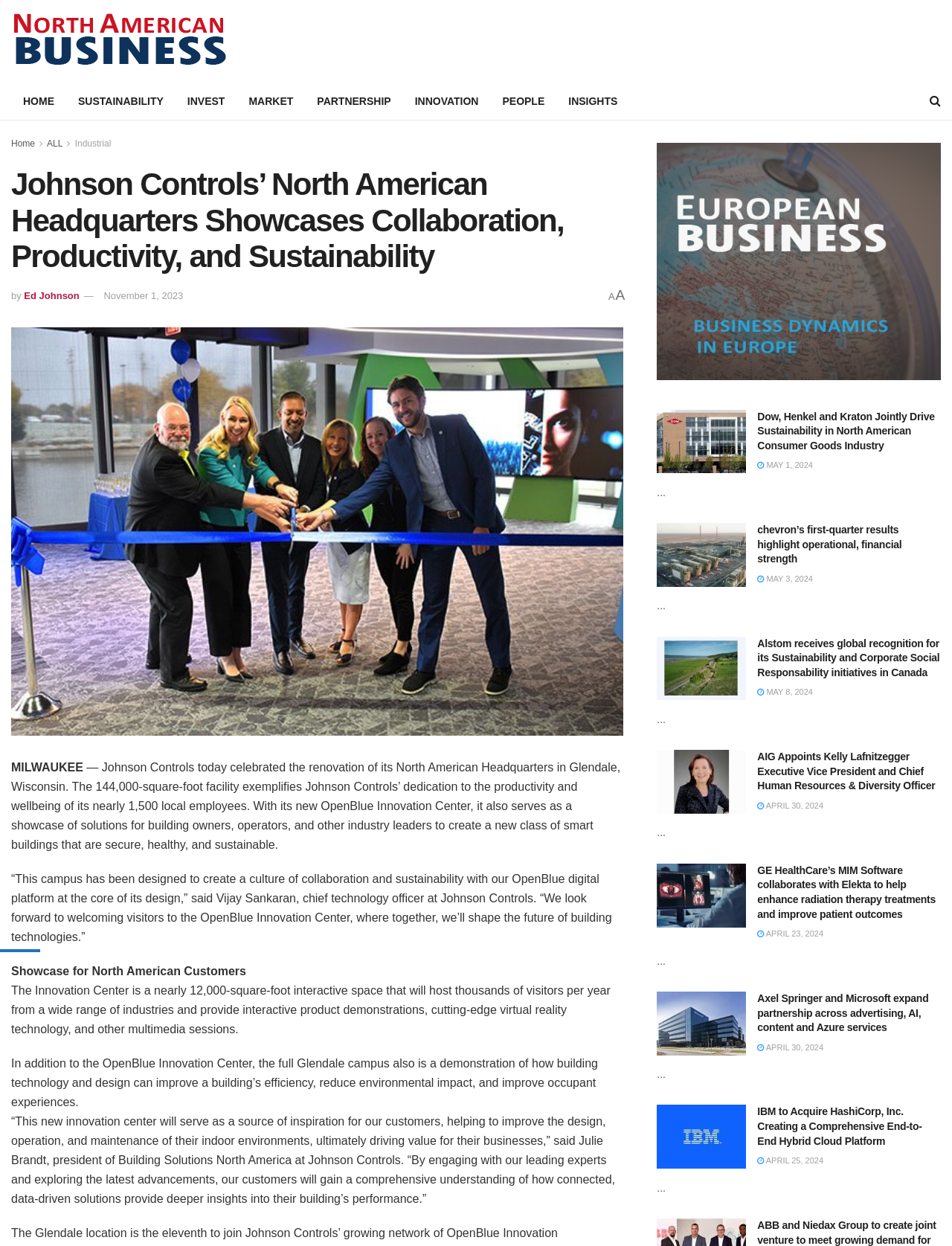Please identify the bounding box coordinates of the element I need to click to follow this instruction: "Read the article 'Dow, Henkel and Kraton Jointly Drive Sustainability in North American Consumer Goods Industry'".

[0.69, 0.329, 0.988, 0.364]